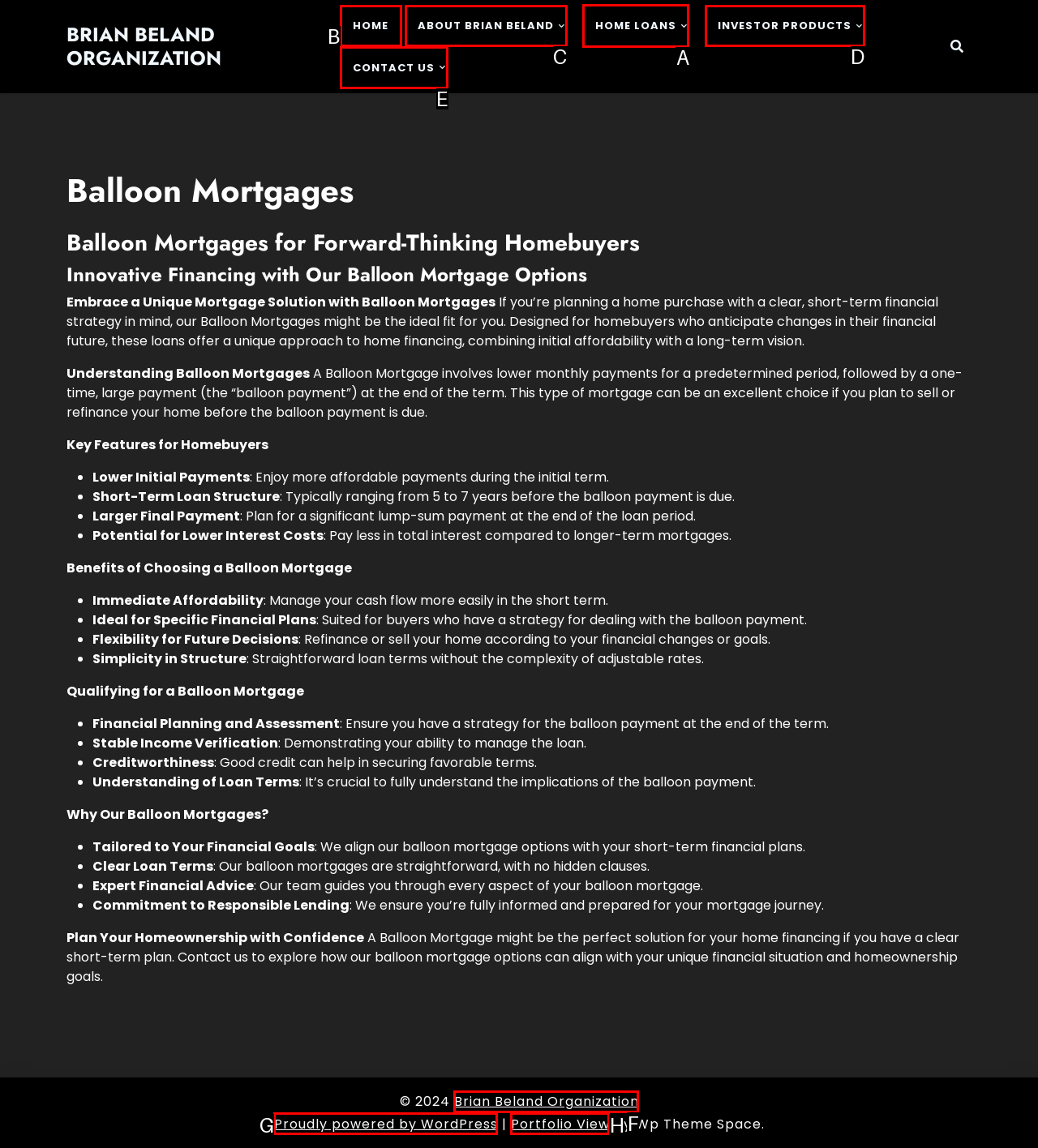Which HTML element should be clicked to perform the following task: Click on the 'HOME LOANS' link
Reply with the letter of the appropriate option.

A